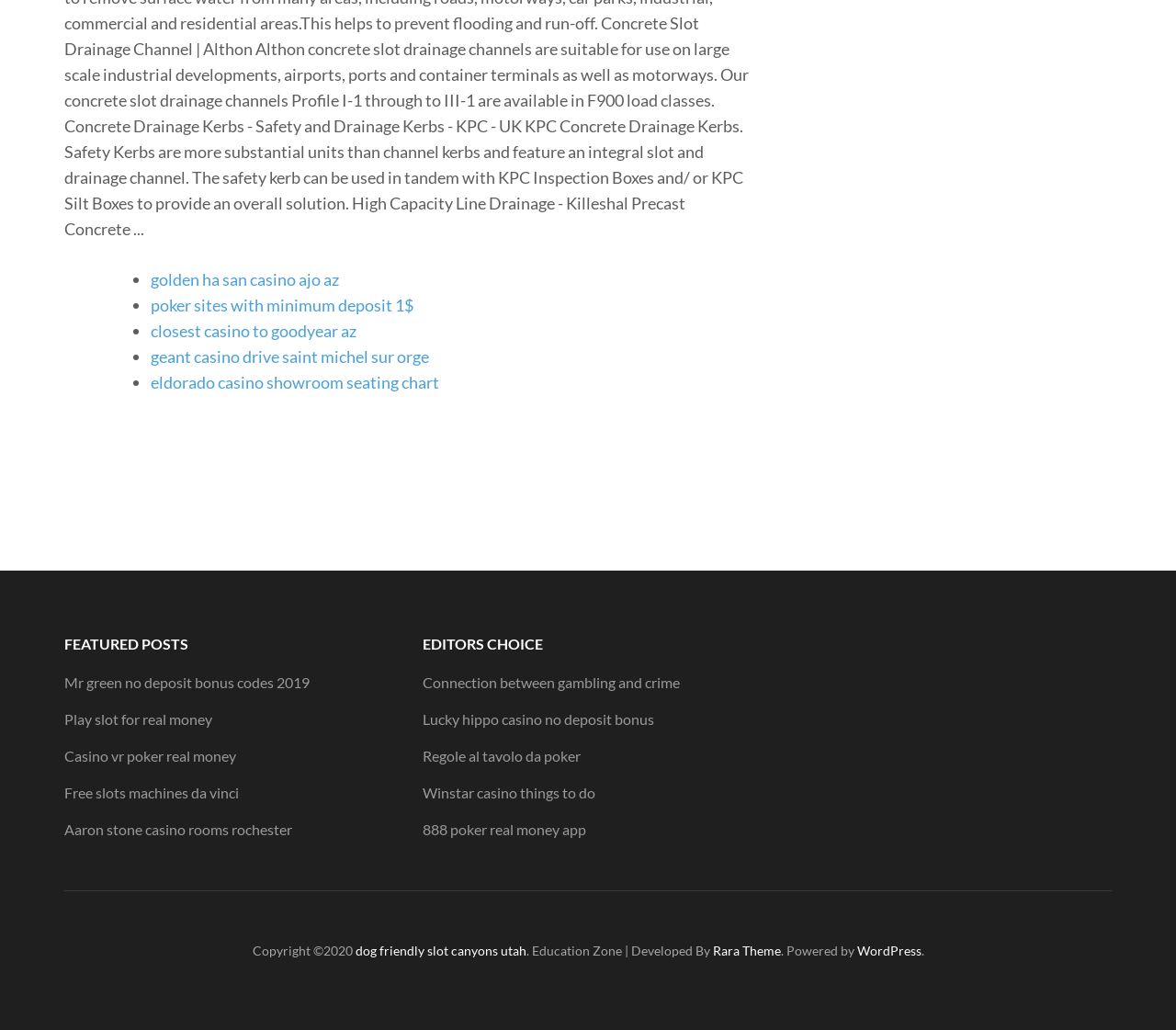Find the bounding box coordinates of the area that needs to be clicked in order to achieve the following instruction: "read the article about Connection between gambling and crime". The coordinates should be specified as four float numbers between 0 and 1, i.e., [left, top, right, bottom].

[0.359, 0.654, 0.578, 0.671]